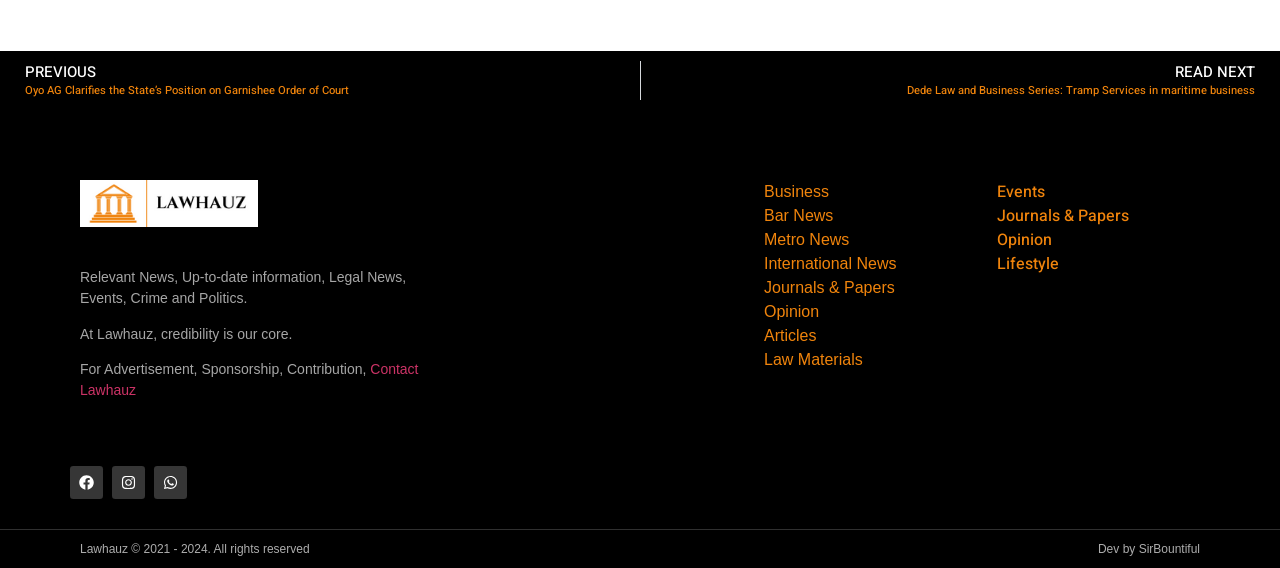Using the information in the image, give a detailed answer to the following question: What is the core value of Lawhauz?

The answer can be found in the StaticText element with the text 'At Lawhauz, credibility is our core.' which is located at the top-left section of the webpage.